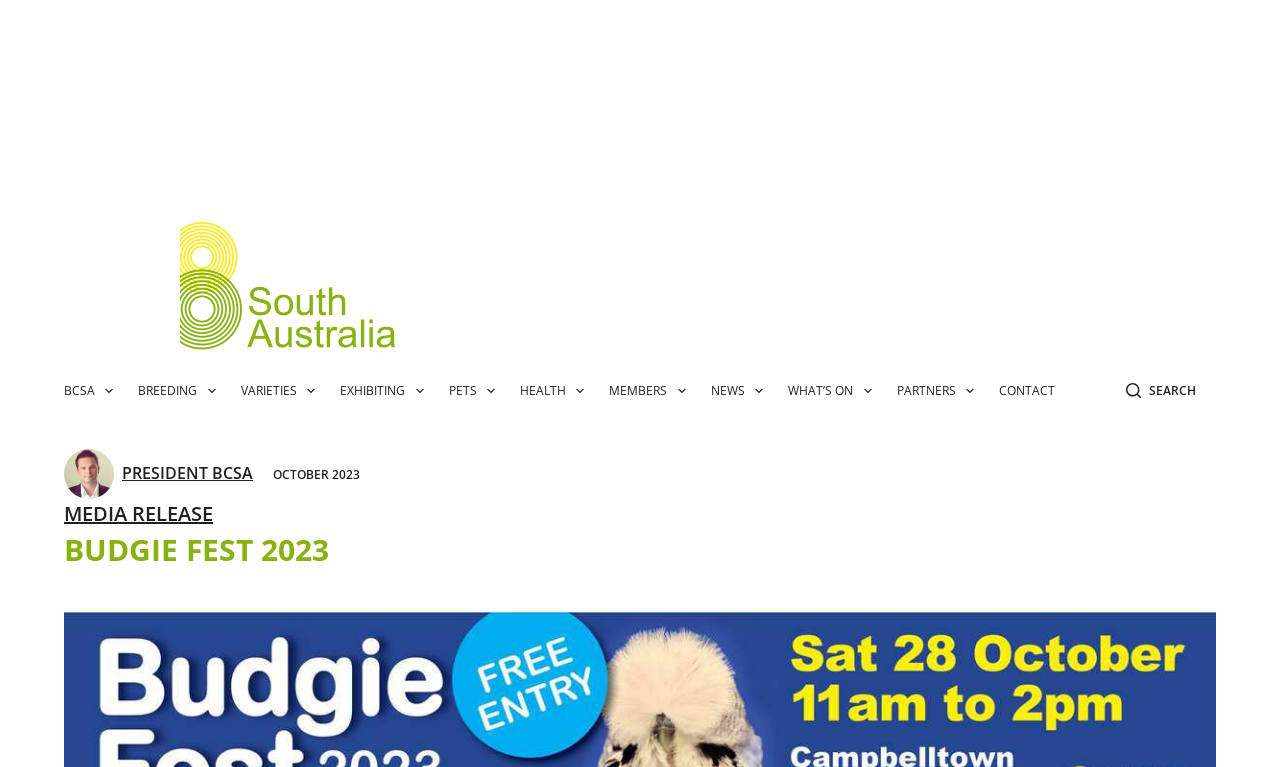What is the title of the main event?
Provide a detailed and well-explained answer to the question.

The title of the main event is 'BUDGIE FEST 2023', which is a heading element with a bounding box coordinate of [0.05, 0.687, 0.95, 0.745]. It is a prominent element on the webpage, indicating the main topic of the webpage.